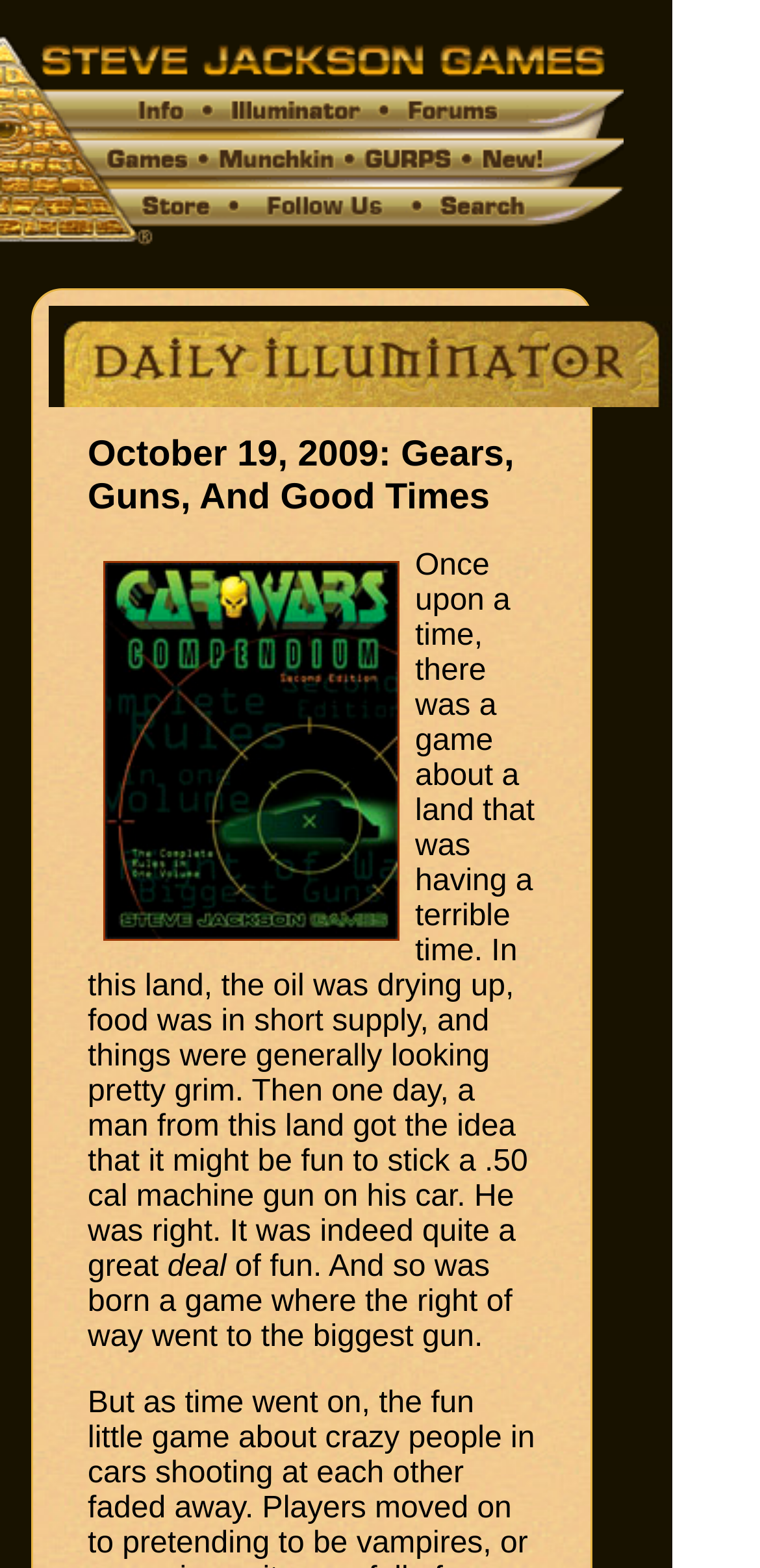Please identify the primary heading of the webpage and give its text content.

October 19, 2009: Gears, Guns, And Good Times